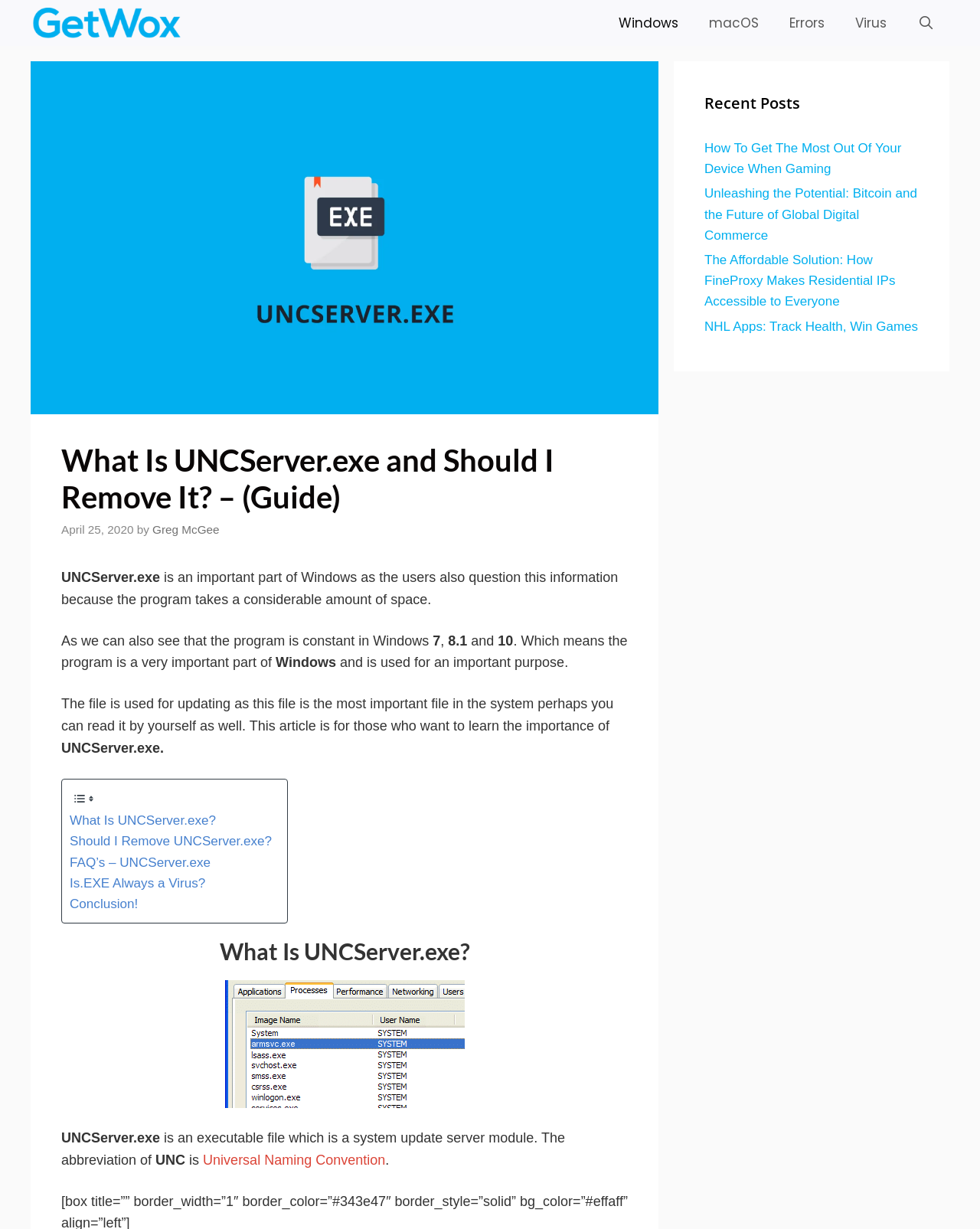Give an in-depth explanation of the webpage layout and content.

This webpage is about UNCServer.exe, a system update server module, and whether it should be removed. At the top, there is a navigation bar with links to "GetWox", "Windows", "macOS", "Errors", "Virus", and "Open Search Bar". Below the navigation bar, there is a header section with the title "What Is UNCServer.exe and Should I Remove It? – (Guide)" and a timestamp "April 25, 2020" by "Greg McGee".

The main content of the webpage is divided into sections. The first section explains what UNCServer.exe is, stating that it is an important part of Windows and takes up a considerable amount of space. The text also mentions that the program is constant in Windows 7, 8.1, and 10.

Below this section, there is a table with links to related topics, including "What Is UNCServer.exe?", "Should I Remove UNCServer.exe?", "FAQ’s – UNCServer.exe", "Is .EXE Always a Virus?", and "Conclusion!". 

The next section has a heading "What Is UNCServer.exe?" and an image related to UNCServer.exe. The text explains that UNCServer.exe is an executable file that is a system update server module, and it provides more information about the Universal Naming Convention.

On the right side of the webpage, there is a complementary section with a heading "Recent Posts" and links to four recent articles, including "How To Get The Most Out Of Your Device When Gaming", "Unleashing the Potential: Bitcoin and the Future of Global Digital Commerce", "The Affordable Solution: How FineProxy Makes Residential IPs Accessible to Everyone", and "NHL Apps: Track Health, Win Games".